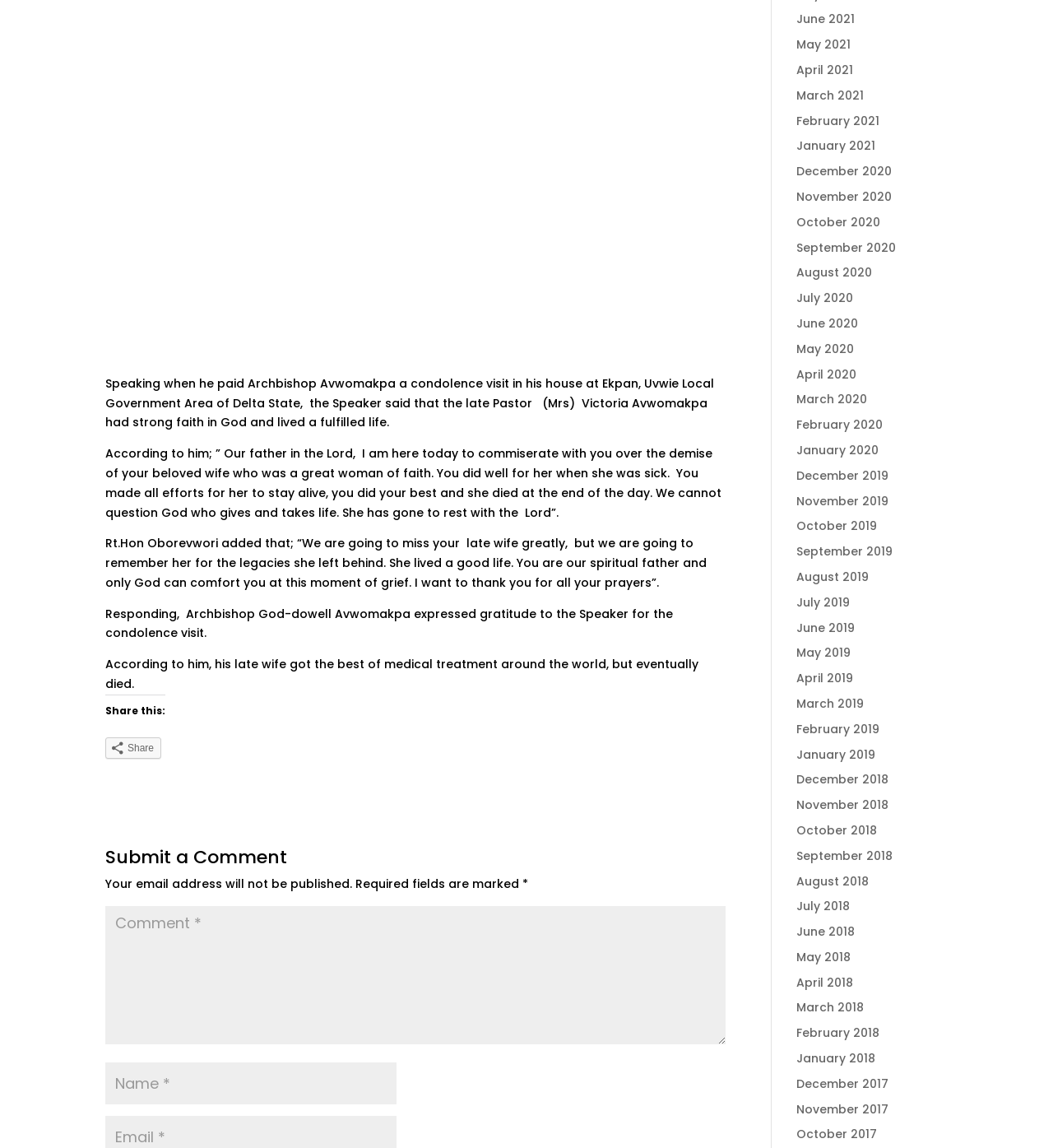Please mark the clickable region by giving the bounding box coordinates needed to complete this instruction: "Submit a comment".

[0.1, 0.739, 0.689, 0.762]